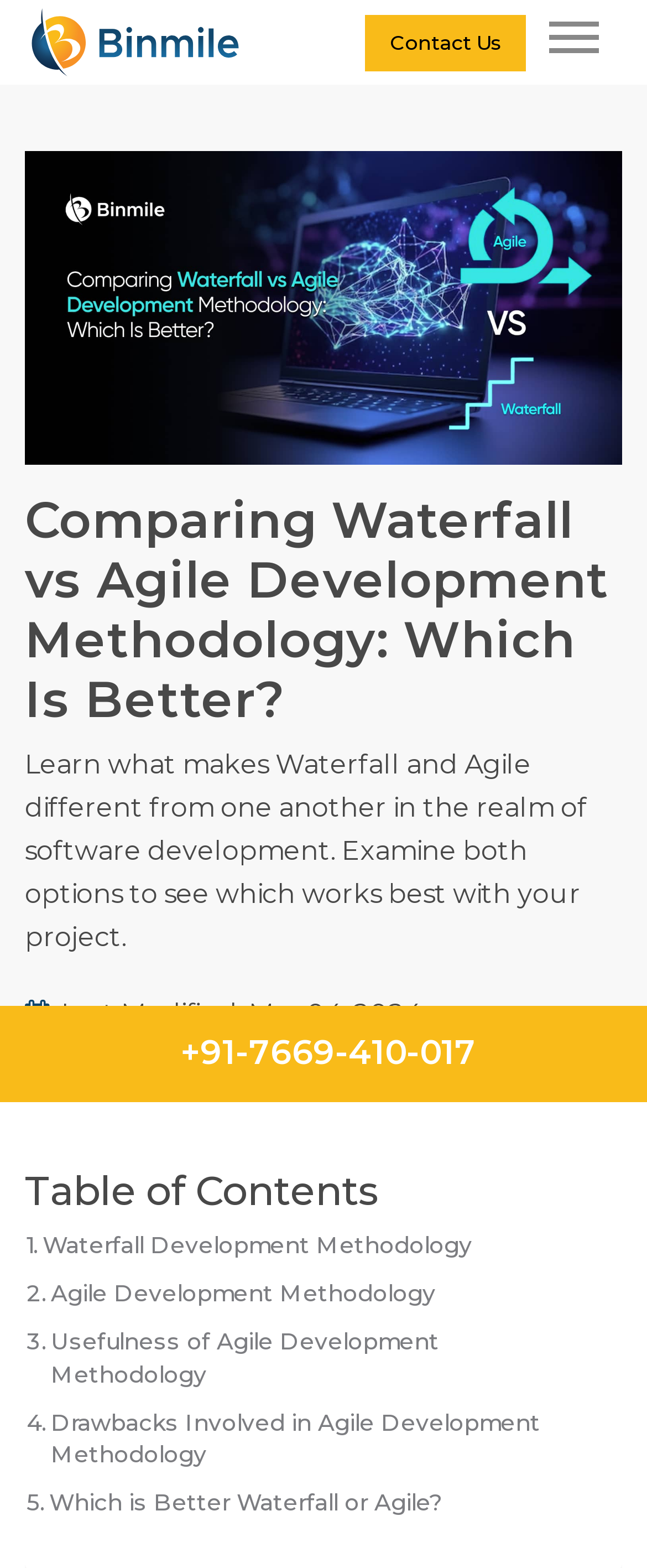From the webpage screenshot, predict the bounding box of the UI element that matches this description: "Contact Us".

[0.564, 0.009, 0.813, 0.045]